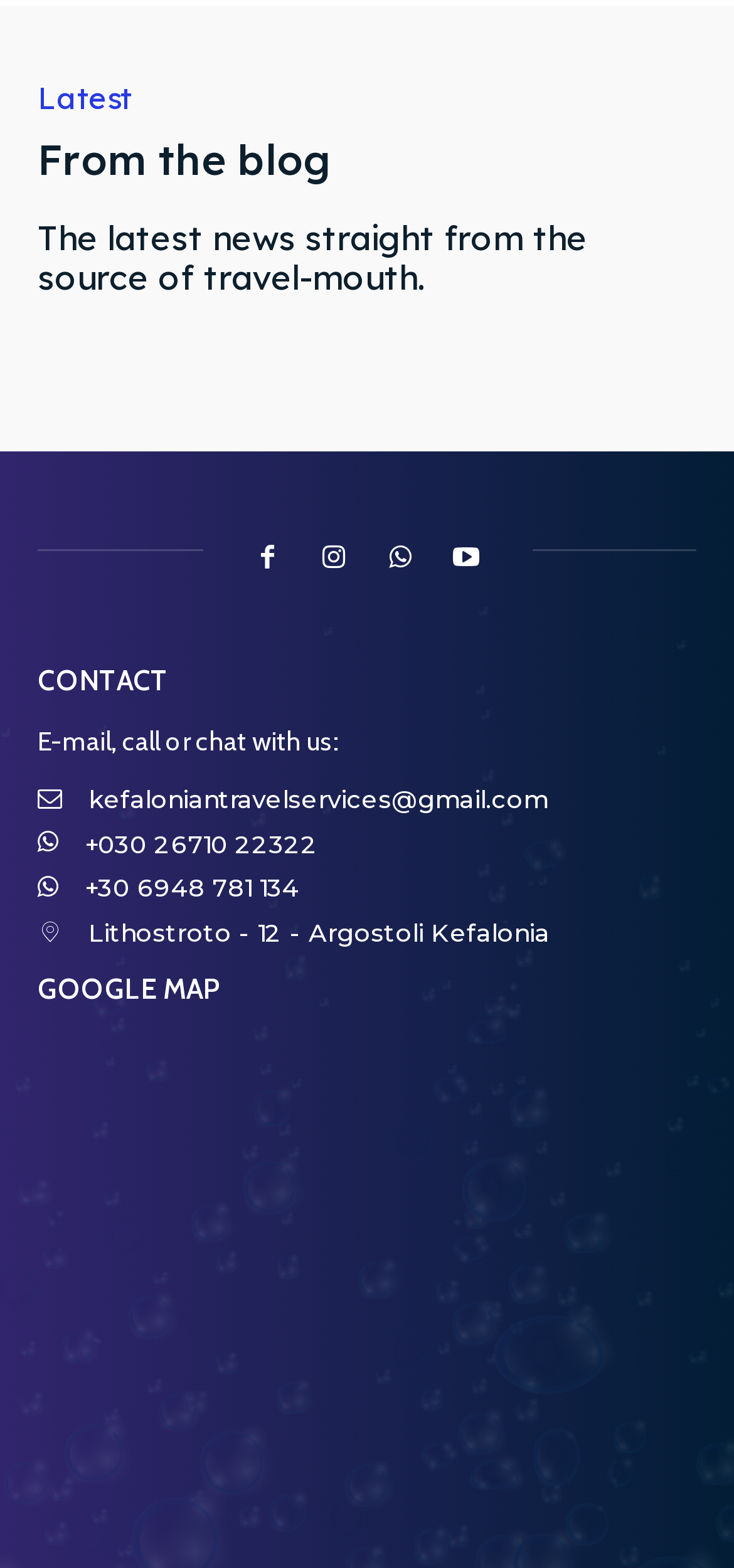How many social media links are there?
Based on the image, give a one-word or short phrase answer.

4